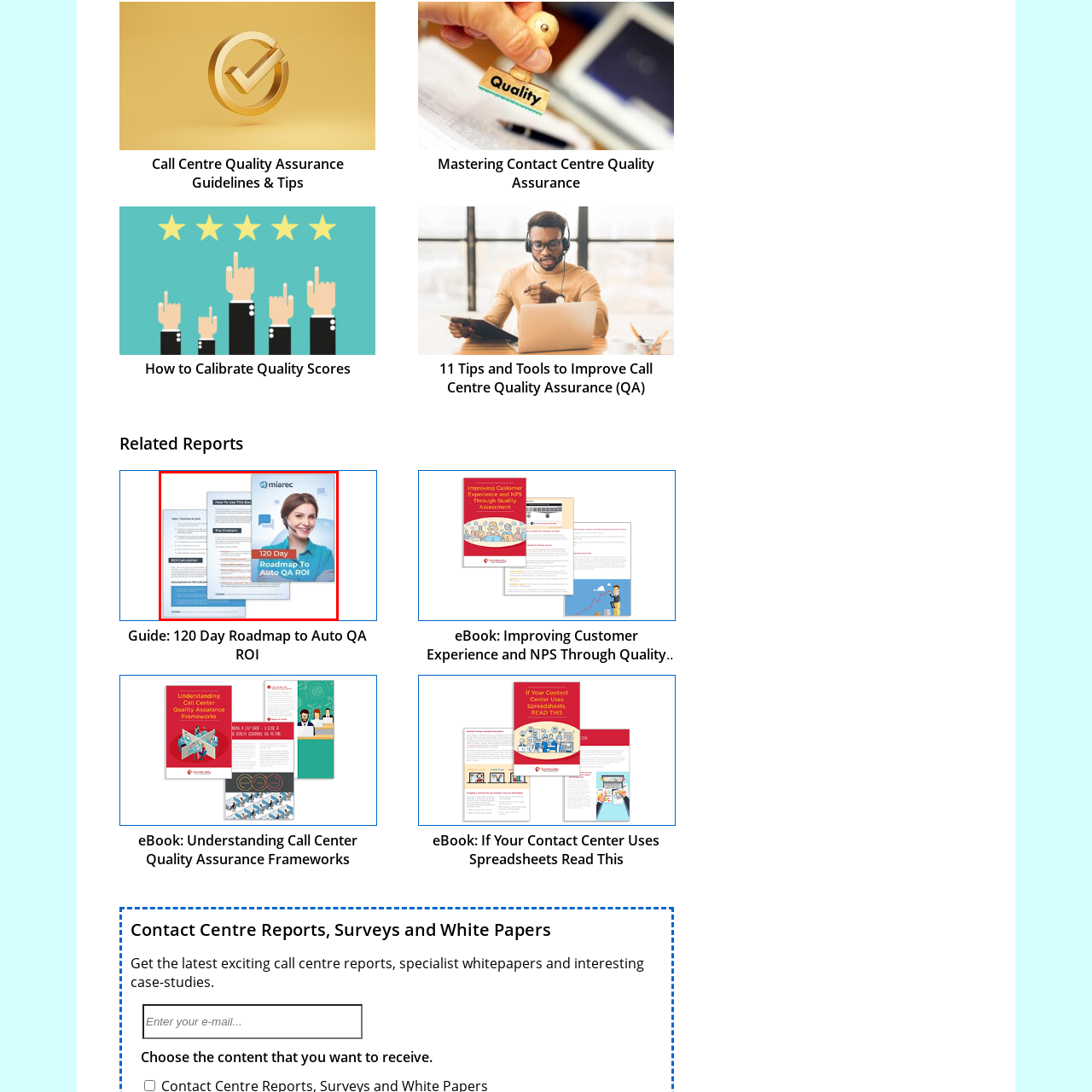Create an extensive caption describing the content of the image outlined in red.

This image features a visually engaging ebook cover titled "120 Day Roadmap To Auto QA ROI," published by MiaRec. The cover showcases a professional woman wearing a headset, suggesting her involvement in customer service or quality assurance. Behind her, several pages are displayed, hinting at detailed content, calculations, and tables relevant to improving quality assurance processes. The design emphasizes a structured approach to enhancing return on investment in quality assurance, making it appealing for professionals in contact centers or related fields seeking practical guidance.